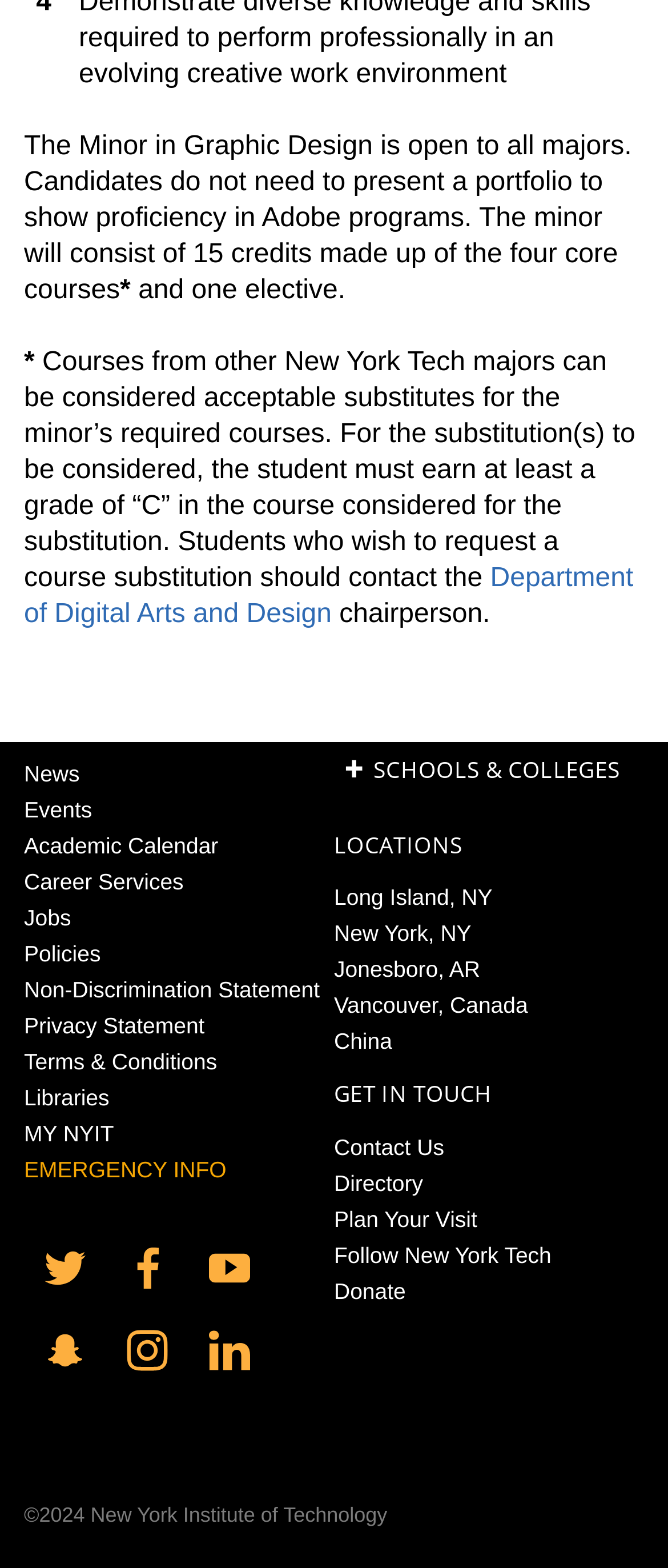Please determine the bounding box coordinates of the element's region to click in order to carry out the following instruction: "Go to the 'MY NYIT' page". The coordinates should be four float numbers between 0 and 1, i.e., [left, top, right, bottom].

[0.036, 0.714, 0.481, 0.733]